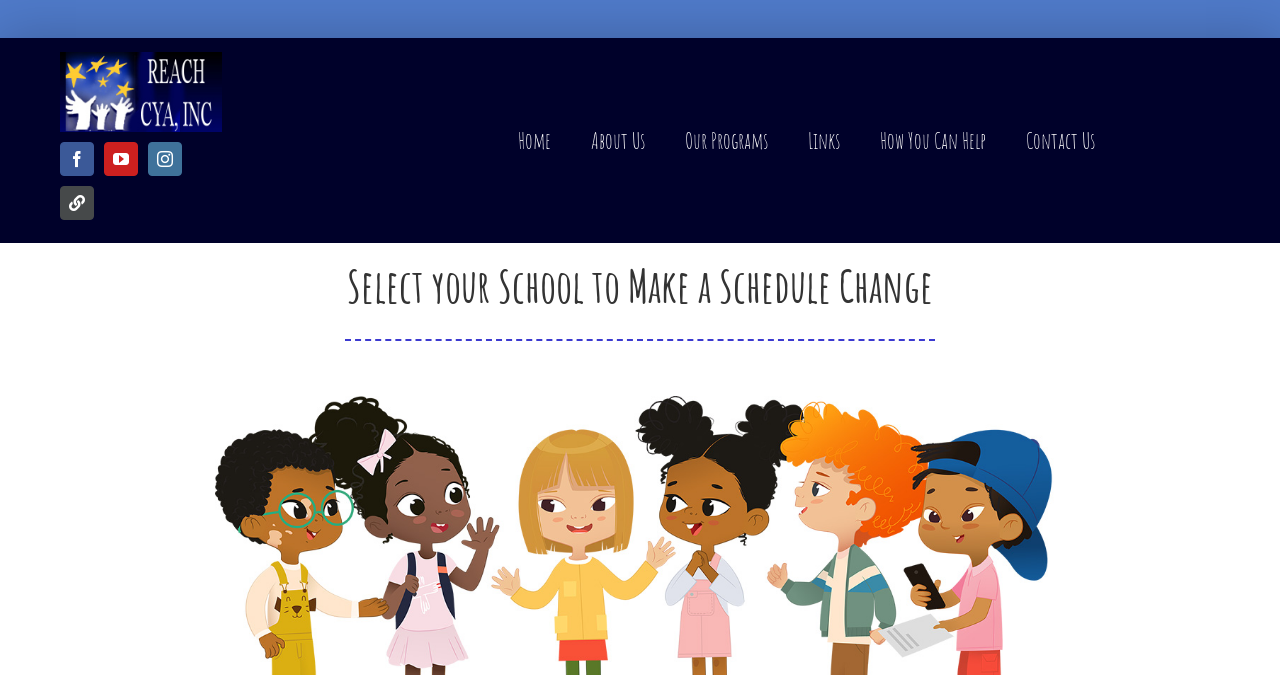Highlight the bounding box coordinates of the element you need to click to perform the following instruction: "View About Us."

[0.446, 0.143, 0.519, 0.273]